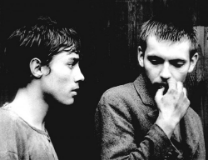What is the theme of the 'INDEPENDENT OF REALITY | Comeback Company' collection?
Based on the visual details in the image, please answer the question thoroughly.

The caption states that the collection 'explores the films of Jan Němec, showcasing the nuances of human emotion and relationships through cinematic artistry', which suggests that the theme of the collection is focused on human emotions and relationships.